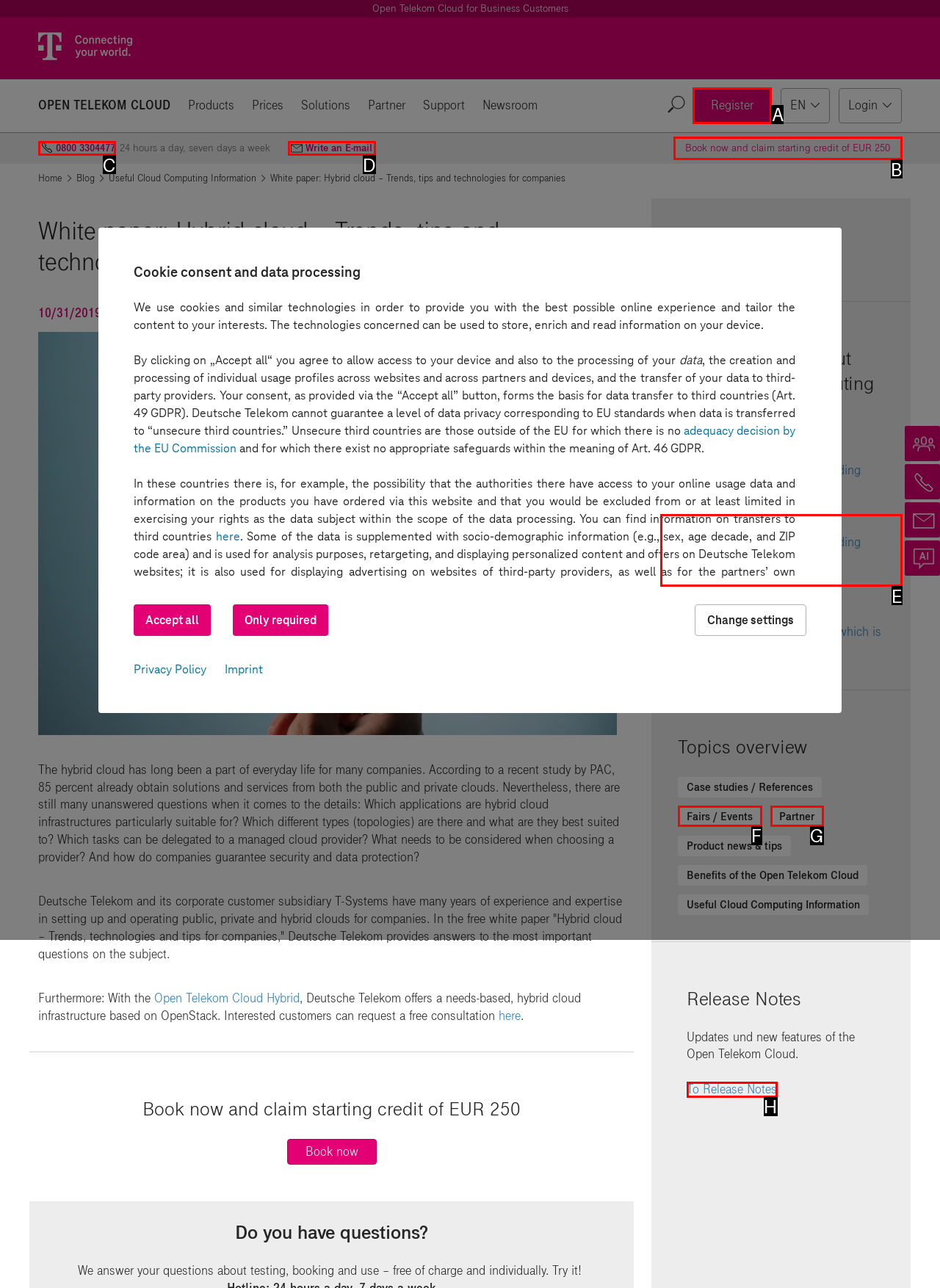To achieve the task: Click on Register, indicate the letter of the correct choice from the provided options.

A